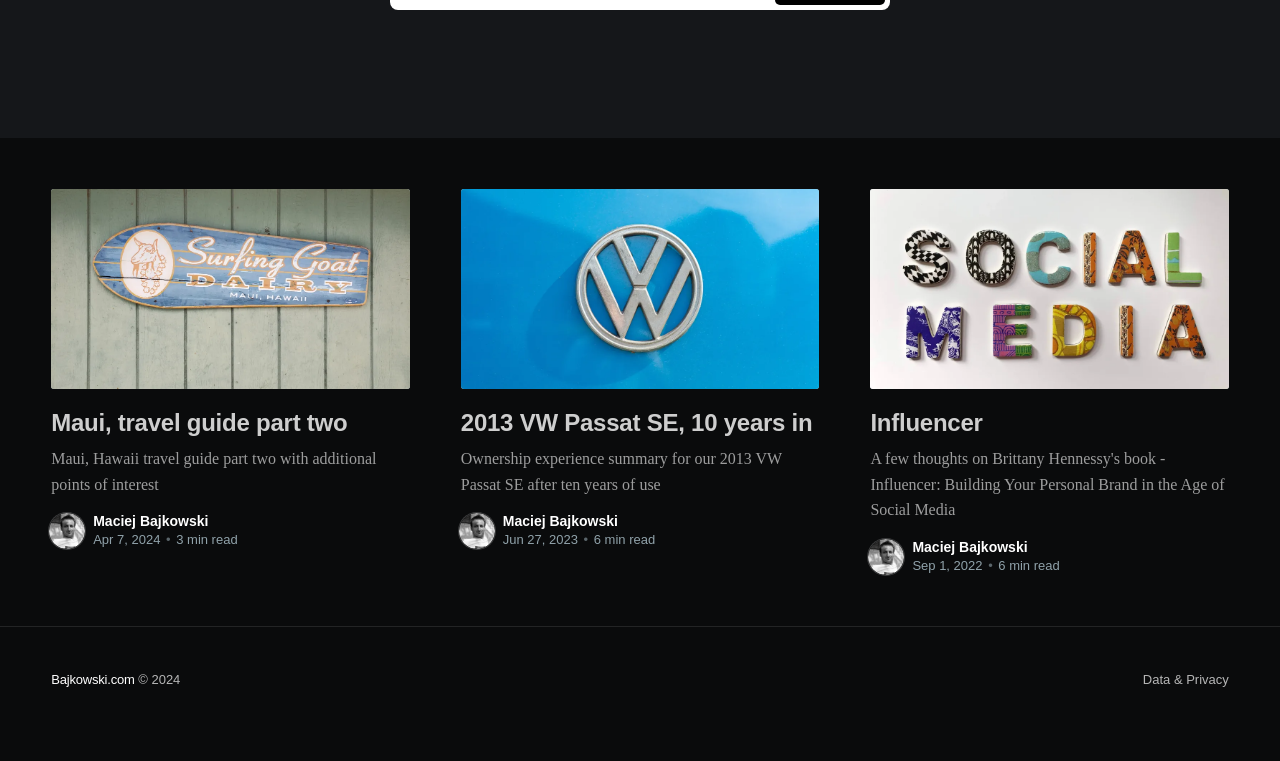Use a single word or phrase to answer the question: 
What is the title of the first article?

Maui, travel guide part two